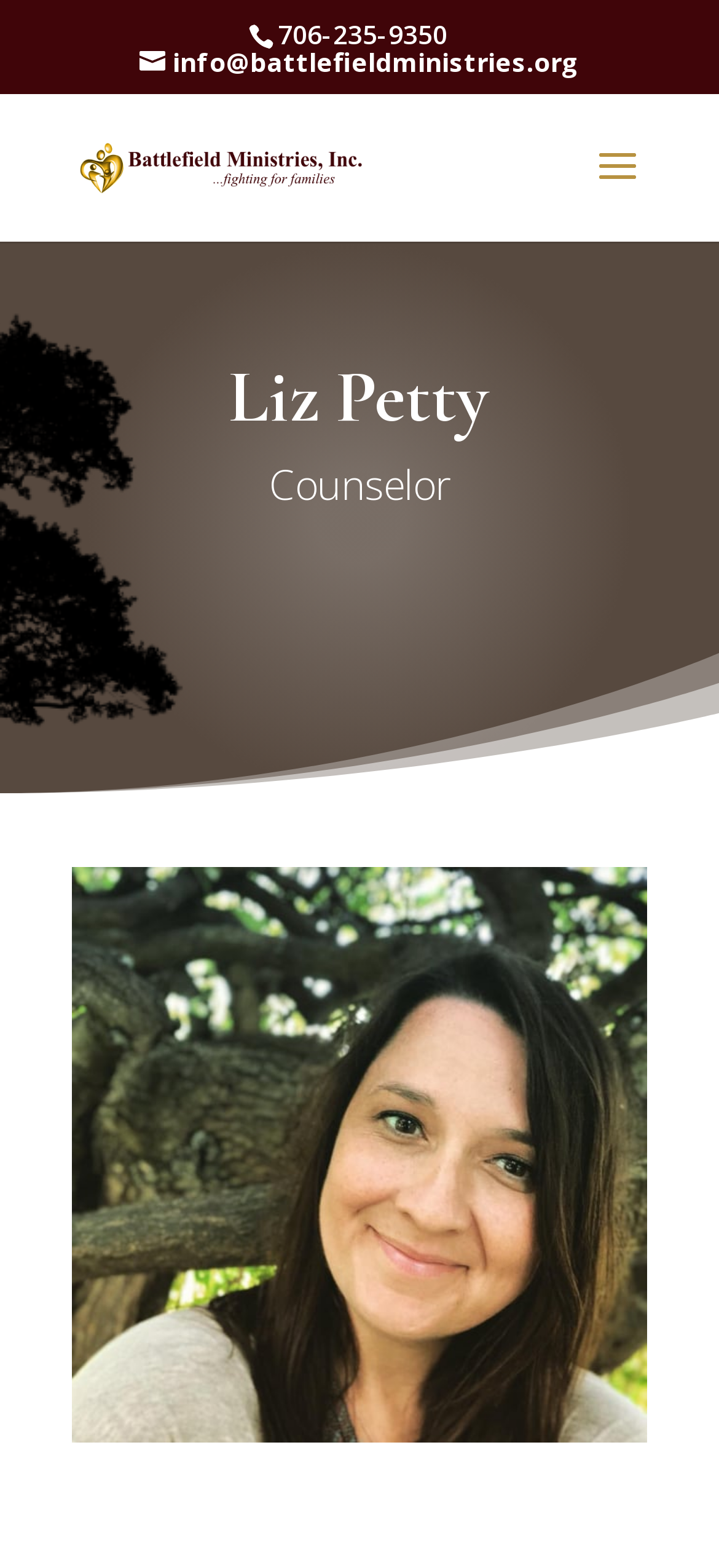Find the bounding box coordinates corresponding to the UI element with the description: "Login". The coordinates should be formatted as [left, top, right, bottom], with values as floats between 0 and 1.

None